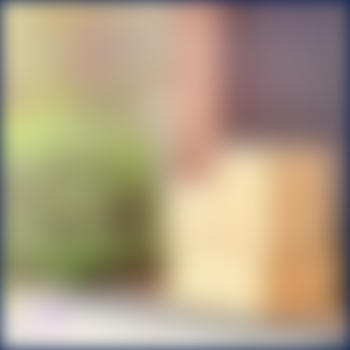What is the purpose of the visual reminder?
Please respond to the question thoroughly and include all relevant details.

The caption advises against ordering items online before going on vacation, emphasizing the importance of avoiding potential delivery issues while away, which implies that the visual reminder is meant to remind people to avoid delivery issues.